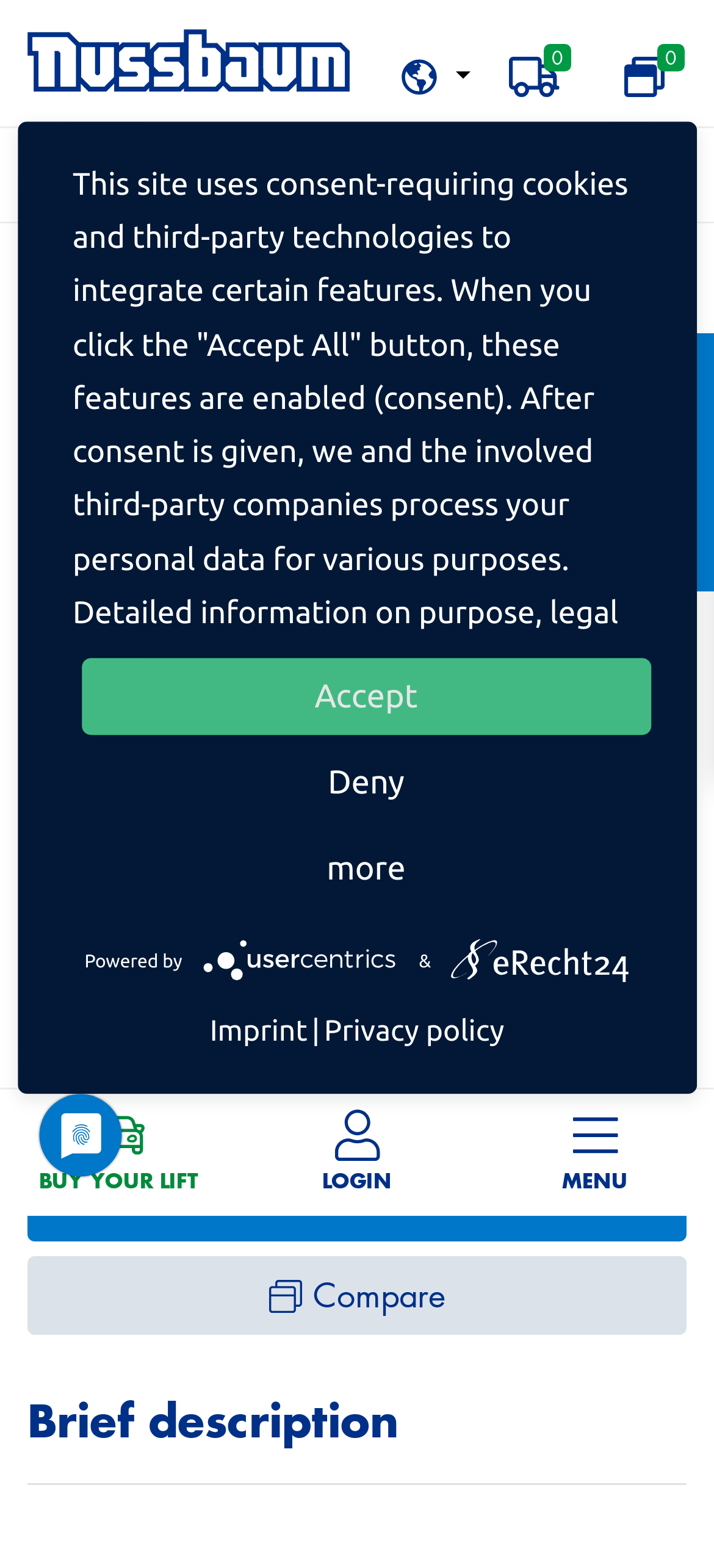Provide the bounding box coordinates of the section that needs to be clicked to accomplish the following instruction: "Click the logo."

[0.038, 0.023, 0.531, 0.049]